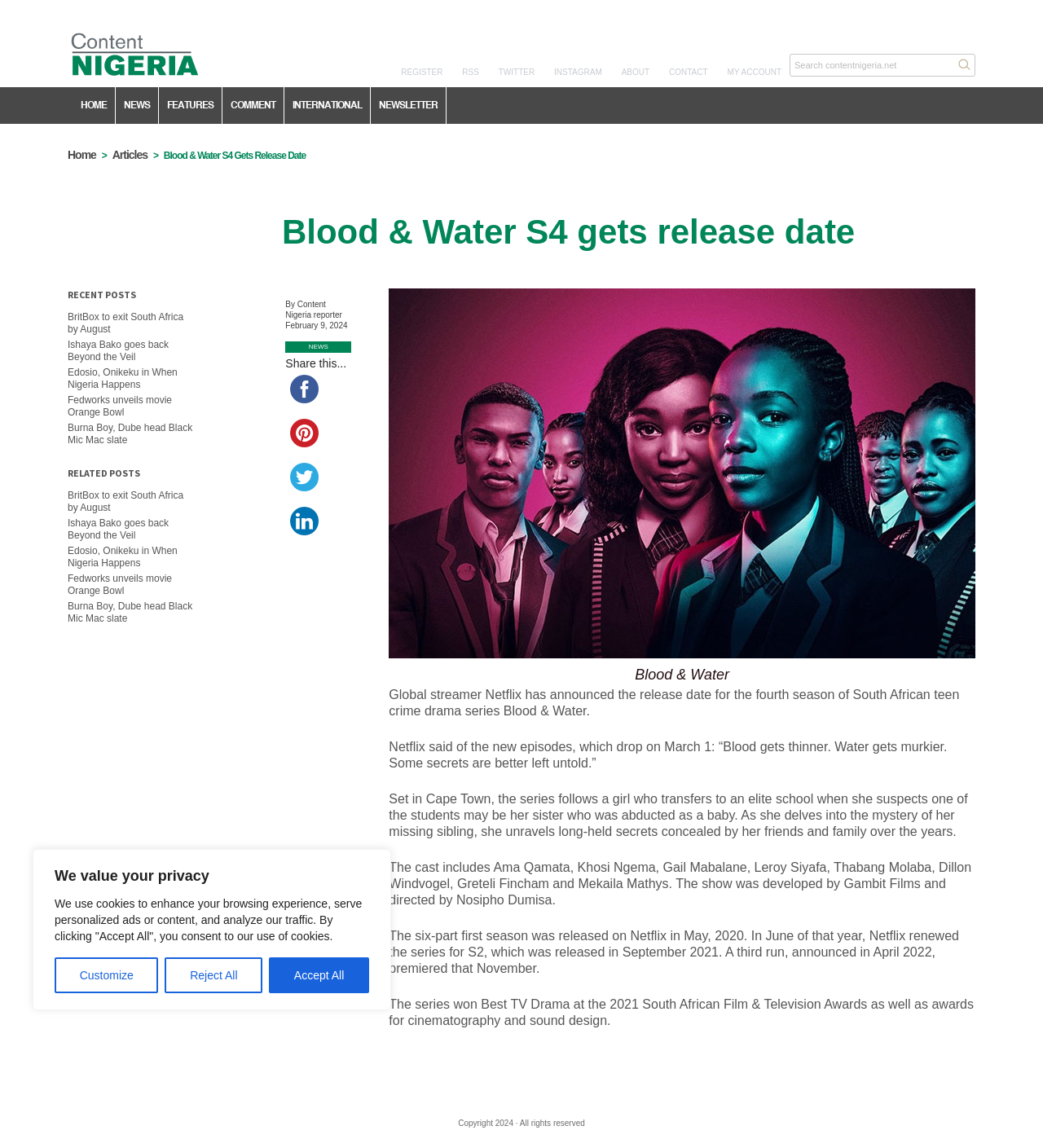Kindly determine the bounding box coordinates of the area that needs to be clicked to fulfill this instruction: "Go to HOME page".

[0.07, 0.076, 0.111, 0.108]